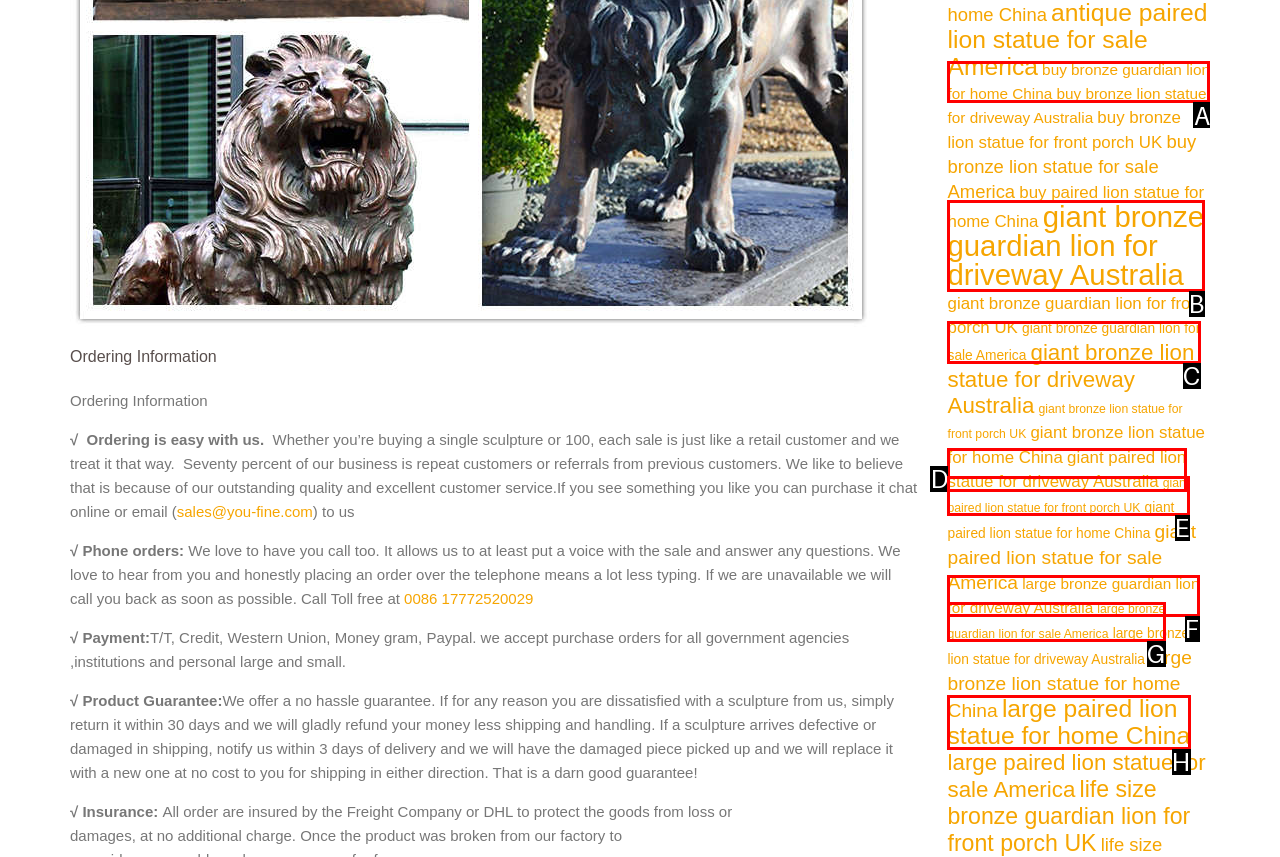Choose the letter that corresponds to the correct button to accomplish the task: View 'buy bronze guardian lion for home China'
Reply with the letter of the correct selection only.

A